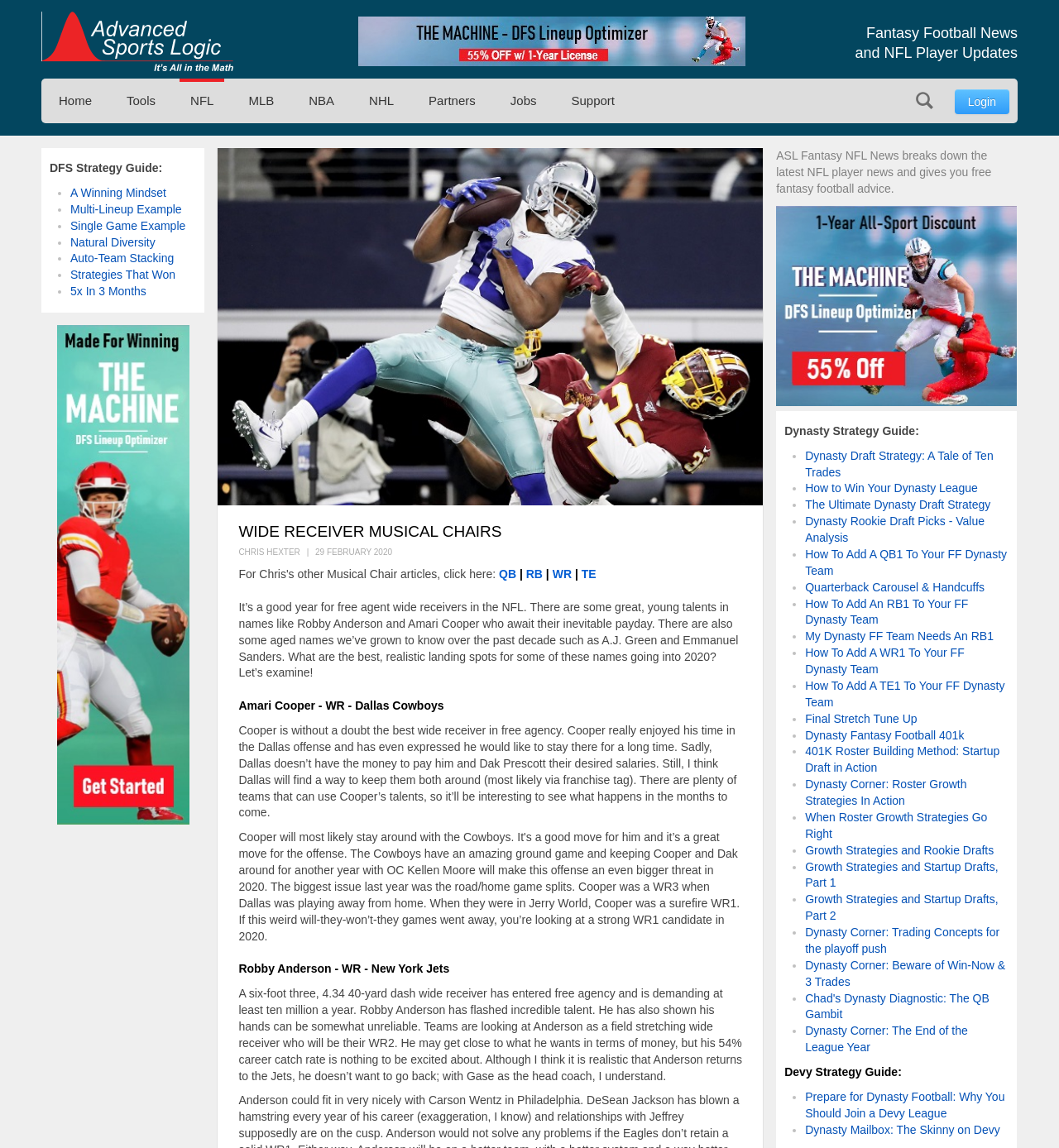Explain the webpage in detail.

The webpage is focused on fantasy football news and NFL player updates, with a specific article discussing the top-7 free agent wide receivers and their realistic, best-case scenario from a fantasy sports and NFL perspective. 

At the top of the page, there is a header section with links to "Advanced Sports Logic", "Login", "Home", "Tools", and various sports leagues like "NFL", "MLB", "NBA", and "NHL". There is also a search bar located at the top right corner.

Below the header section, there is a main content area with three sections: "DFS Strategy Guide", "Dynasty Strategy Guide", and "Devy Strategy Guide". Each section has a list of links to various articles related to fantasy football strategy, with bullet points represented by "•" symbols.

In the "DFS Strategy Guide" section, there are 7 links to articles with titles like "A Winning Mindset", "Multi-Lineup Example", and "Strategies That Won". 

In the "Dynasty Strategy Guide" section, there are 20 links to articles with titles like "Dynasty Draft Strategy: A Tale of Ten Trades", "How to Win Your Dynasty League", and "Quarterback Carousel & Handcuffs".

In the "Devy Strategy Guide" section, there is only one link to an article, but it is not visible due to the limited screenshot.

On the right side of the page, there is a sidebar with a brief description of ASL Fantasy NFL News, which provides free fantasy football advice and breaks down the latest NFL player news.